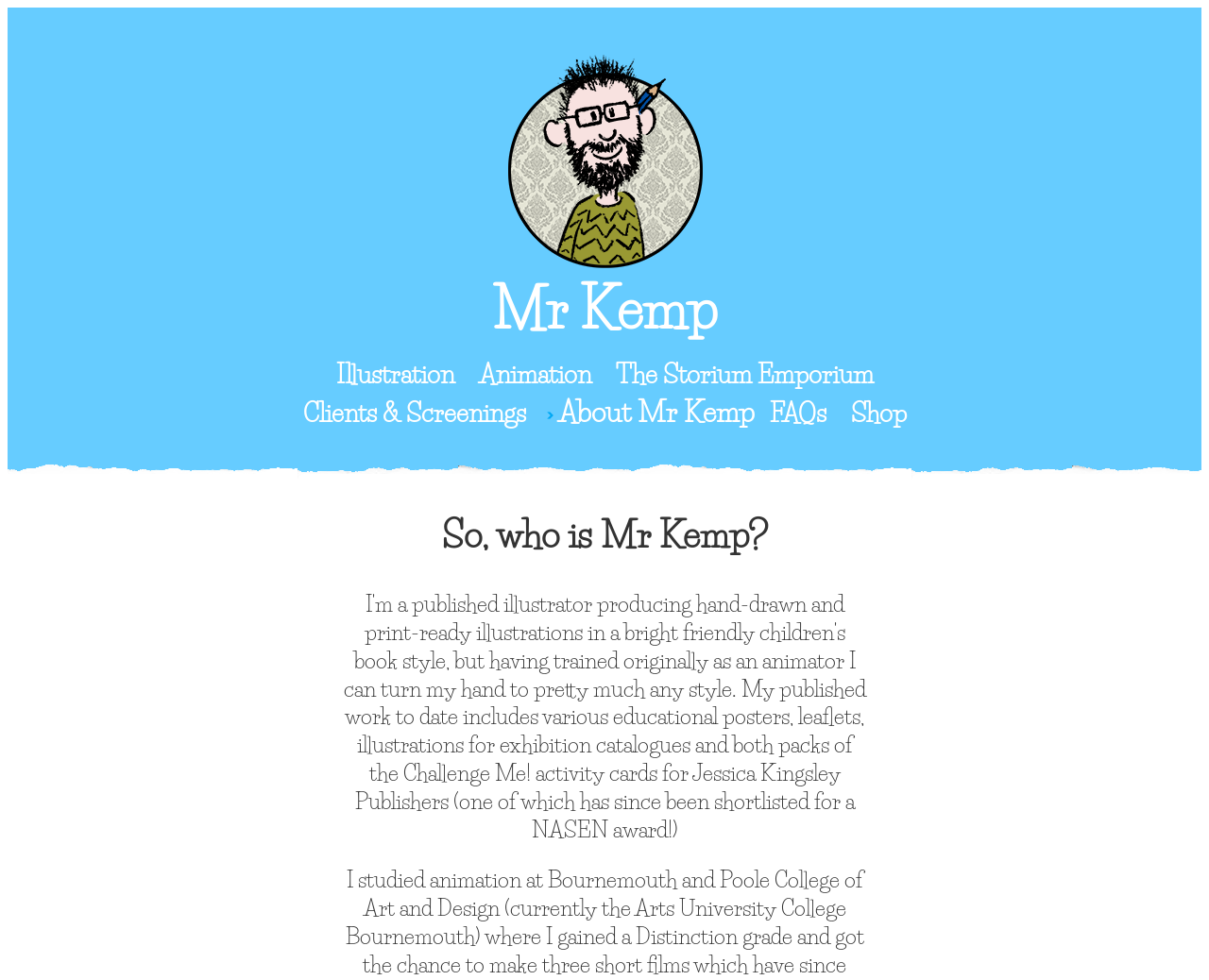What is the section about the illustrator's background?
Using the visual information from the image, give a one-word or short-phrase answer.

About Mr Kemp